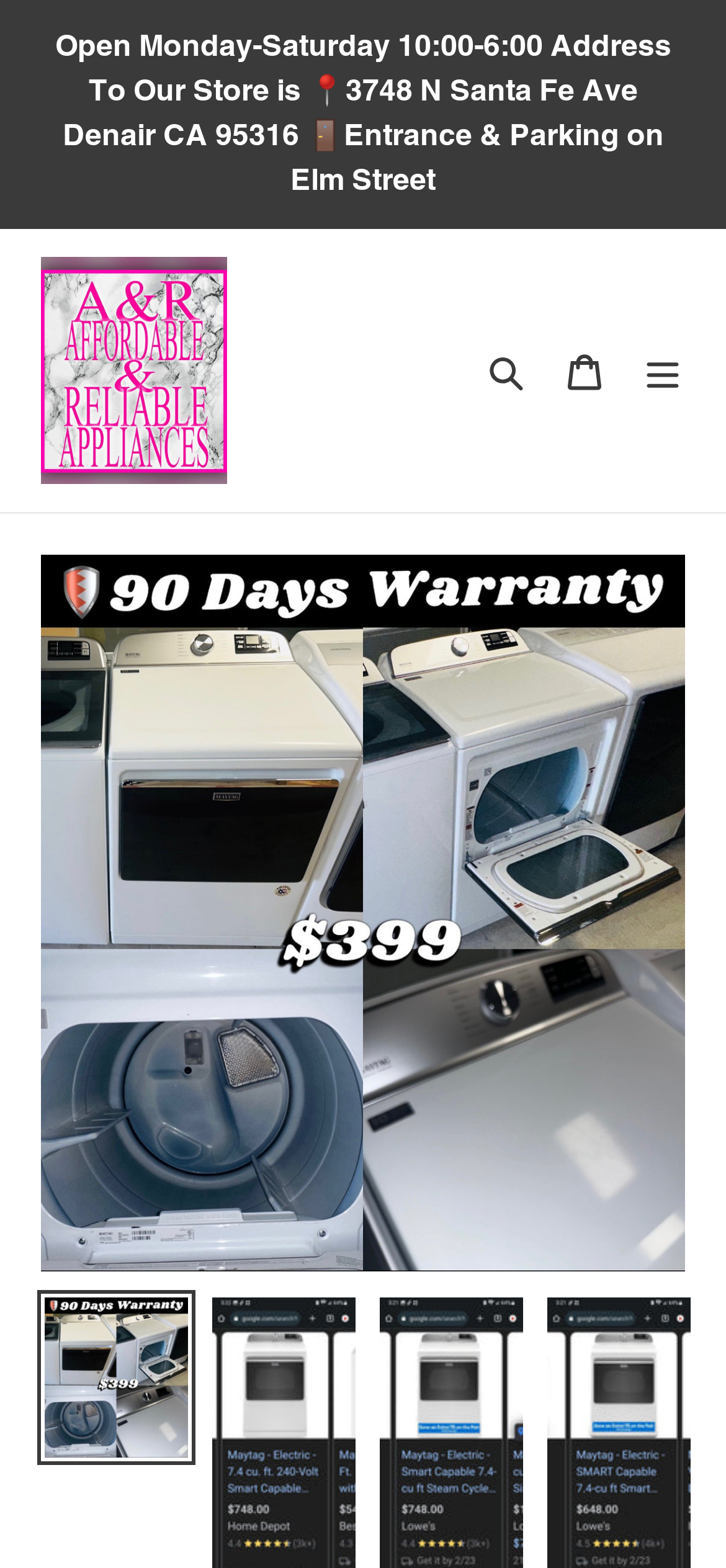Examine the screenshot and answer the question in as much detail as possible: Where is the store address located?

I found the announcement region on the webpage, which contains the store address. The address is 3748 N Santa Fe Ave Denair CA 95316, with entrance and parking on Elm Street. Therefore, the store address is located in Denair CA 95316.